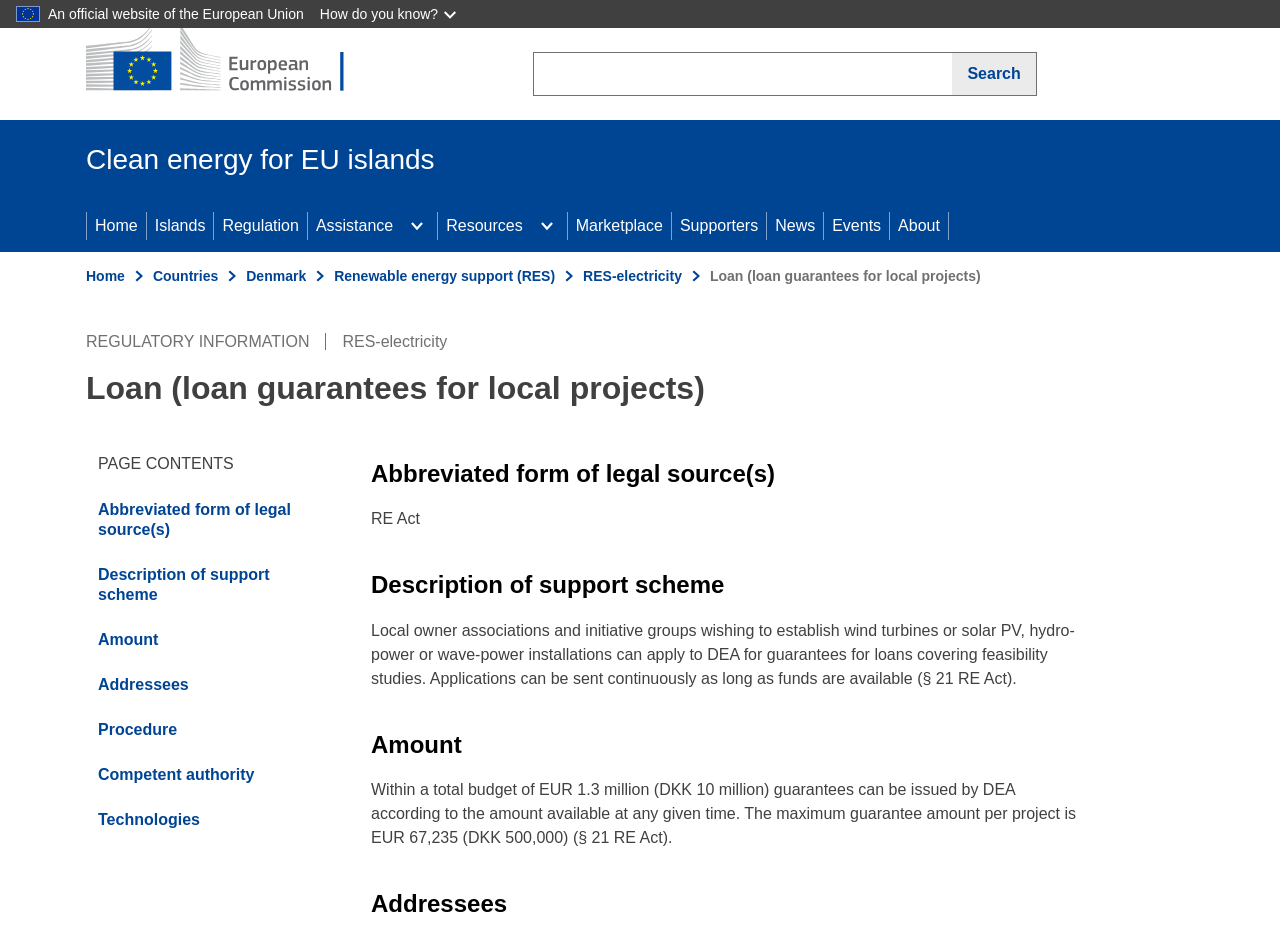Using the format (top-left x, top-left y, bottom-right x, bottom-right y), provide the bounding box coordinates for the described UI element. All values should be floating point numbers between 0 and 1: Abbreviated form of legal source(s)

[0.067, 0.526, 0.265, 0.595]